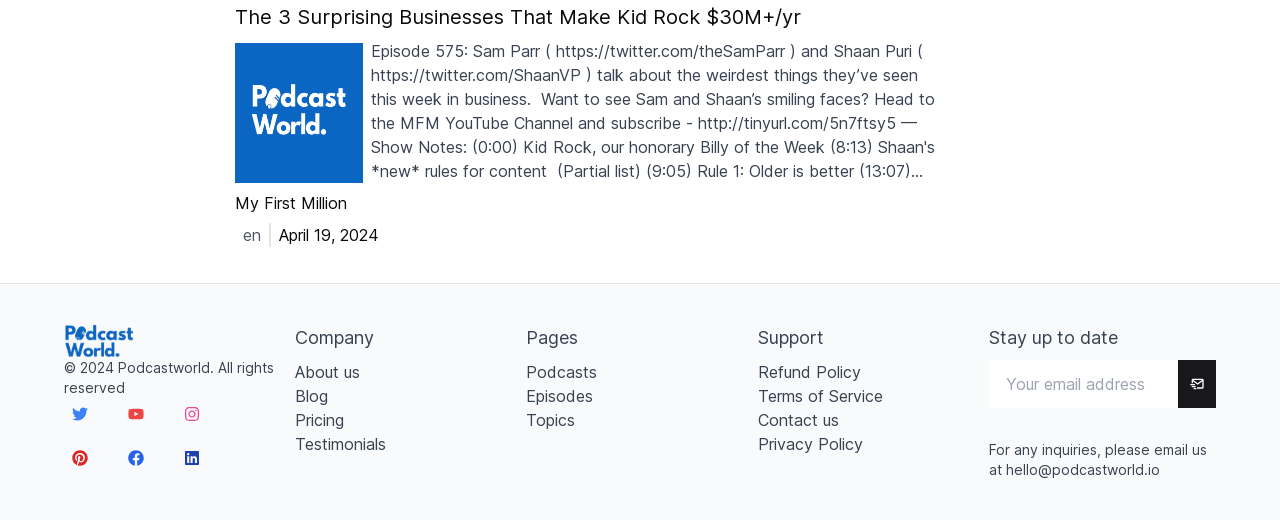Determine the bounding box coordinates in the format (top-left x, top-left y, bottom-right x, bottom-right y). Ensure all values are floating point numbers between 0 and 1. Identify the bounding box of the UI element described by: Contact us

[0.592, 0.785, 0.655, 0.831]